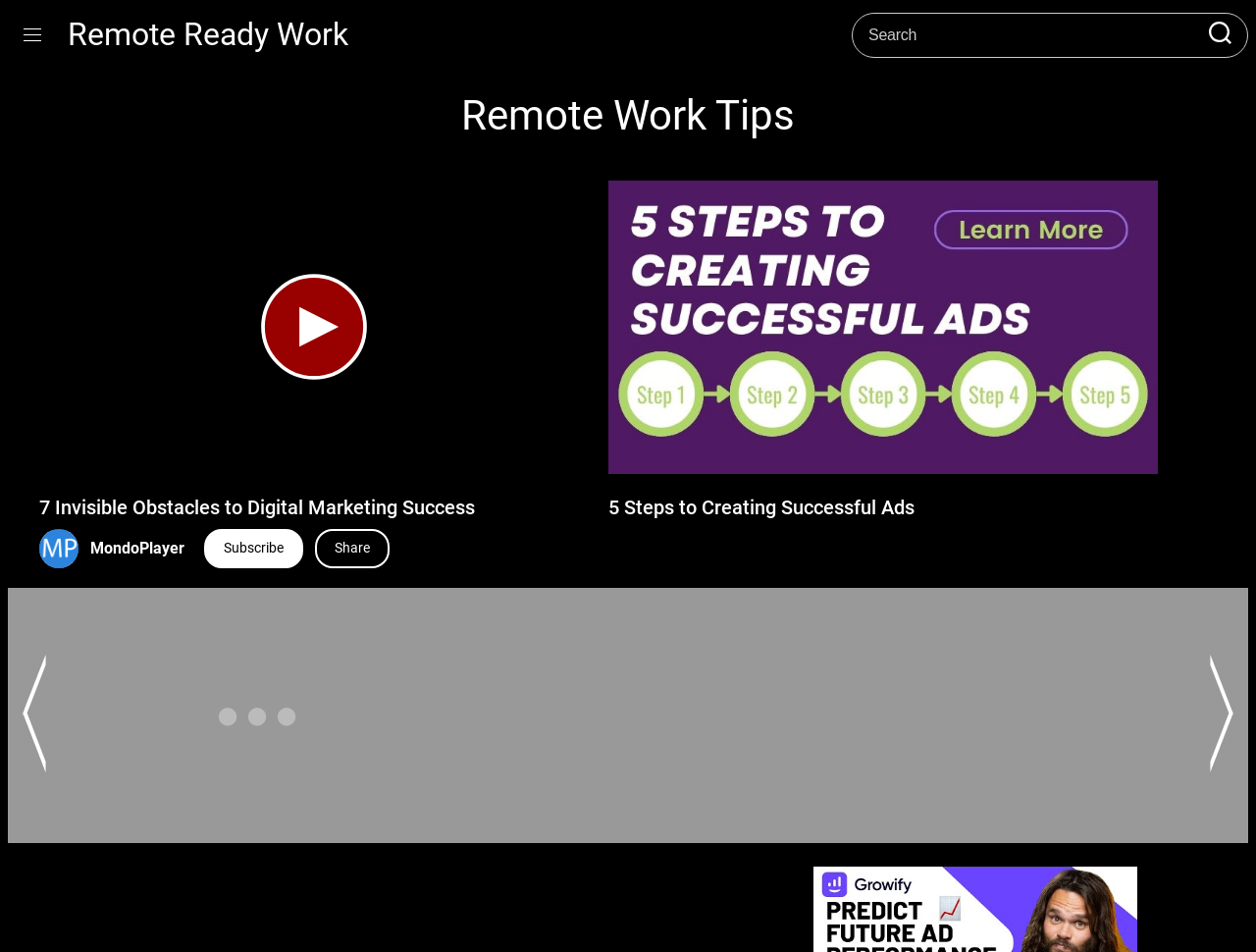What is the purpose of the image at the top left corner?
Please analyze the image and answer the question with as much detail as possible.

The image at the top left corner has a bounding box coordinate of [0.016, 0.025, 0.035, 0.049] and is likely a logo for the website. Its position and size suggest that it is a logo, which is commonly placed at the top left corner of a webpage.